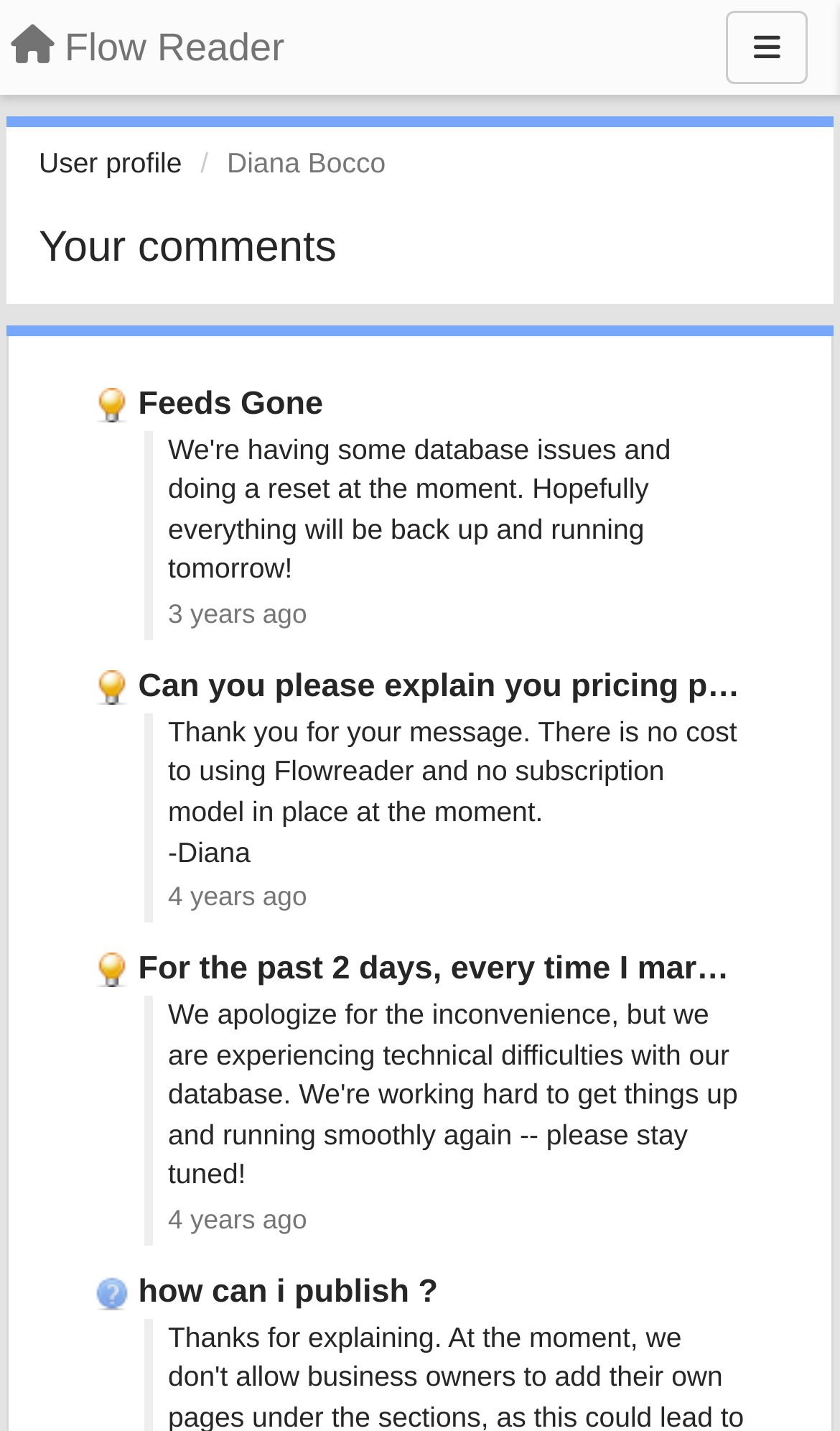Using the element description provided, determine the bounding box coordinates in the format (top-left x, top-left y, bottom-right x, bottom-right y). Ensure that all values are floating point numbers between 0 and 1. Element description: how can i publish ?

[0.165, 0.89, 0.521, 0.915]